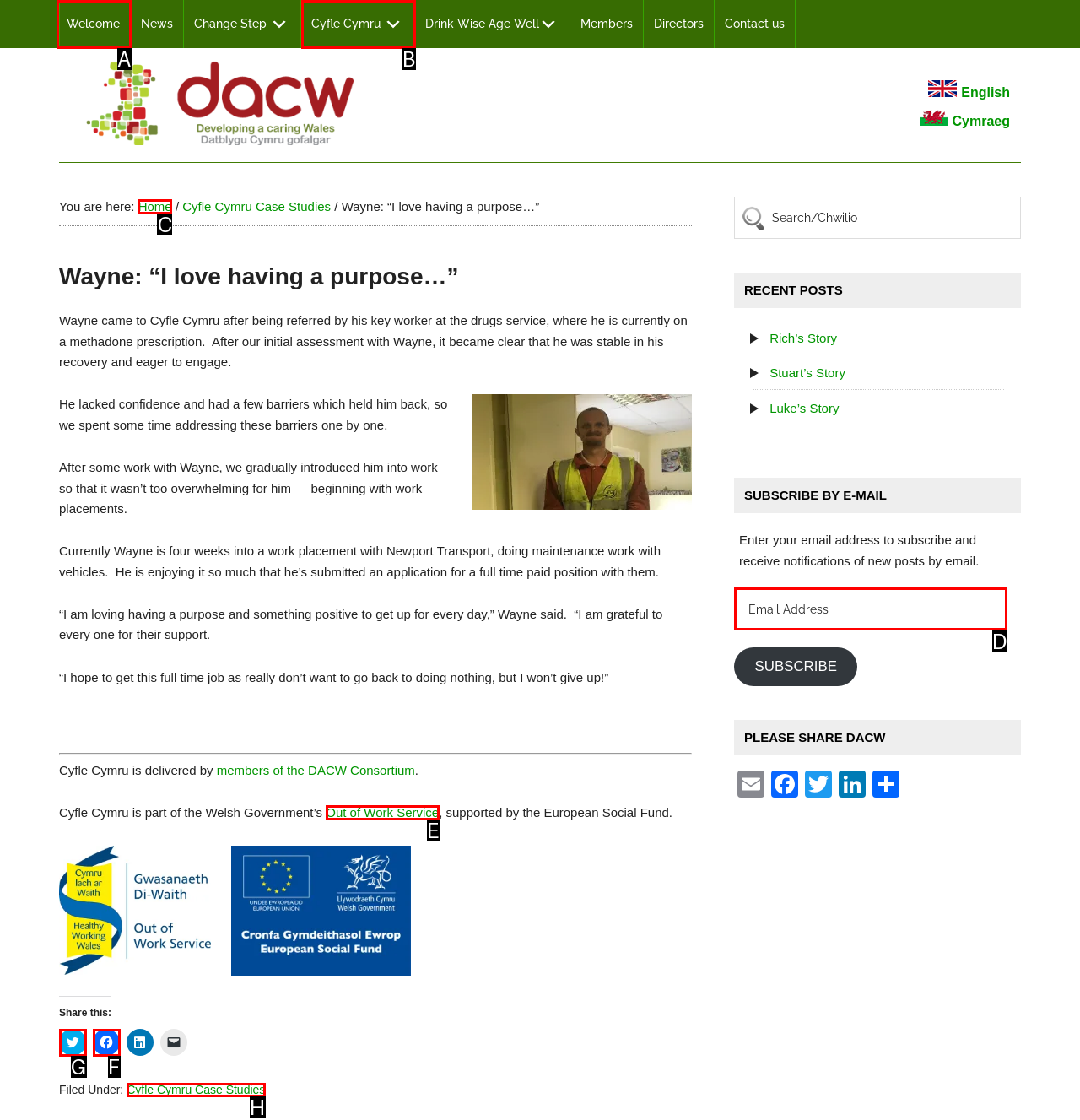Identify the letter of the UI element you should interact with to perform the task: Share this on Twitter
Reply with the appropriate letter of the option.

G